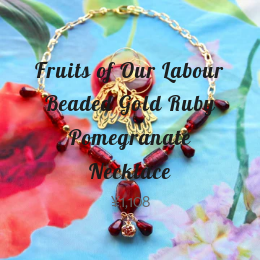Using the elements shown in the image, answer the question comprehensively: What is the background of the image?

The caption describes the background of the image as having soft floral patterns, which adds to the elegance and sophistication of the necklace, making it a perfect statement piece for any occasion.